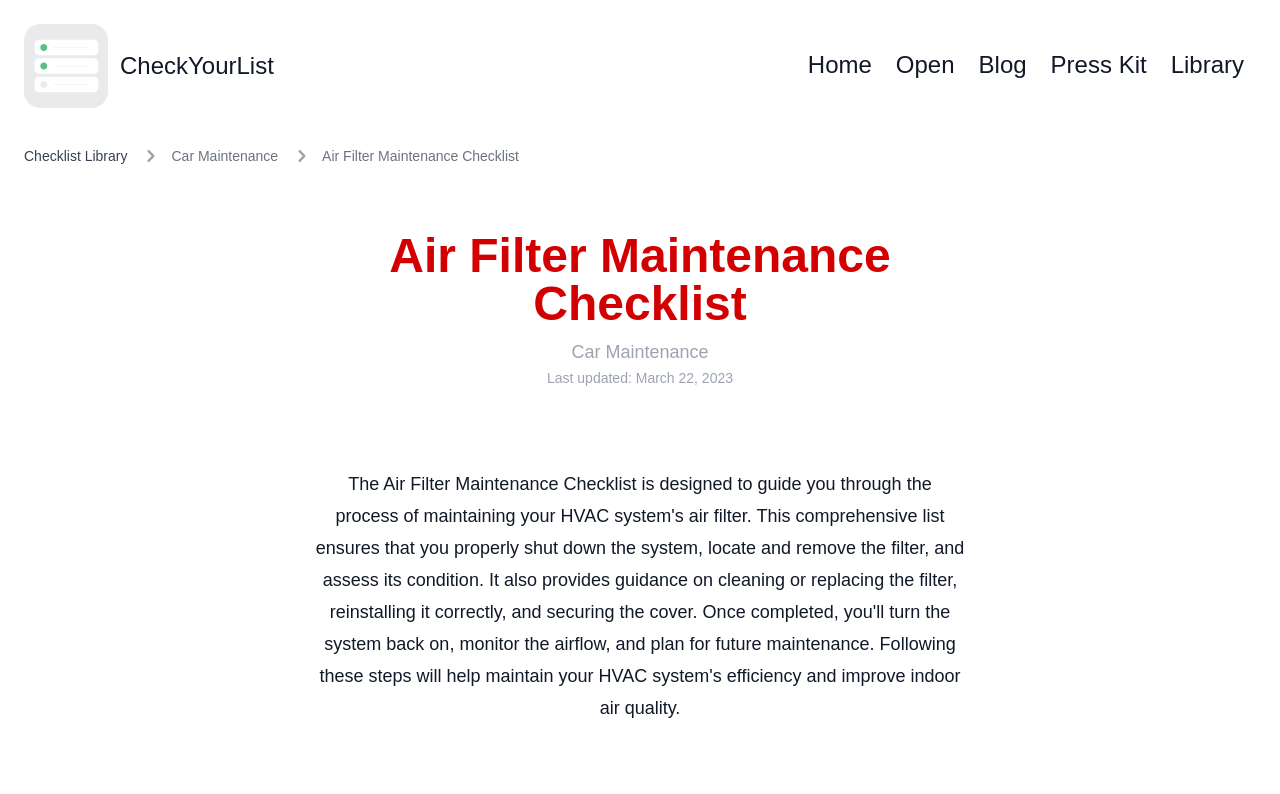Please locate the bounding box coordinates of the region I need to click to follow this instruction: "open checklist".

[0.7, 0.062, 0.746, 0.105]